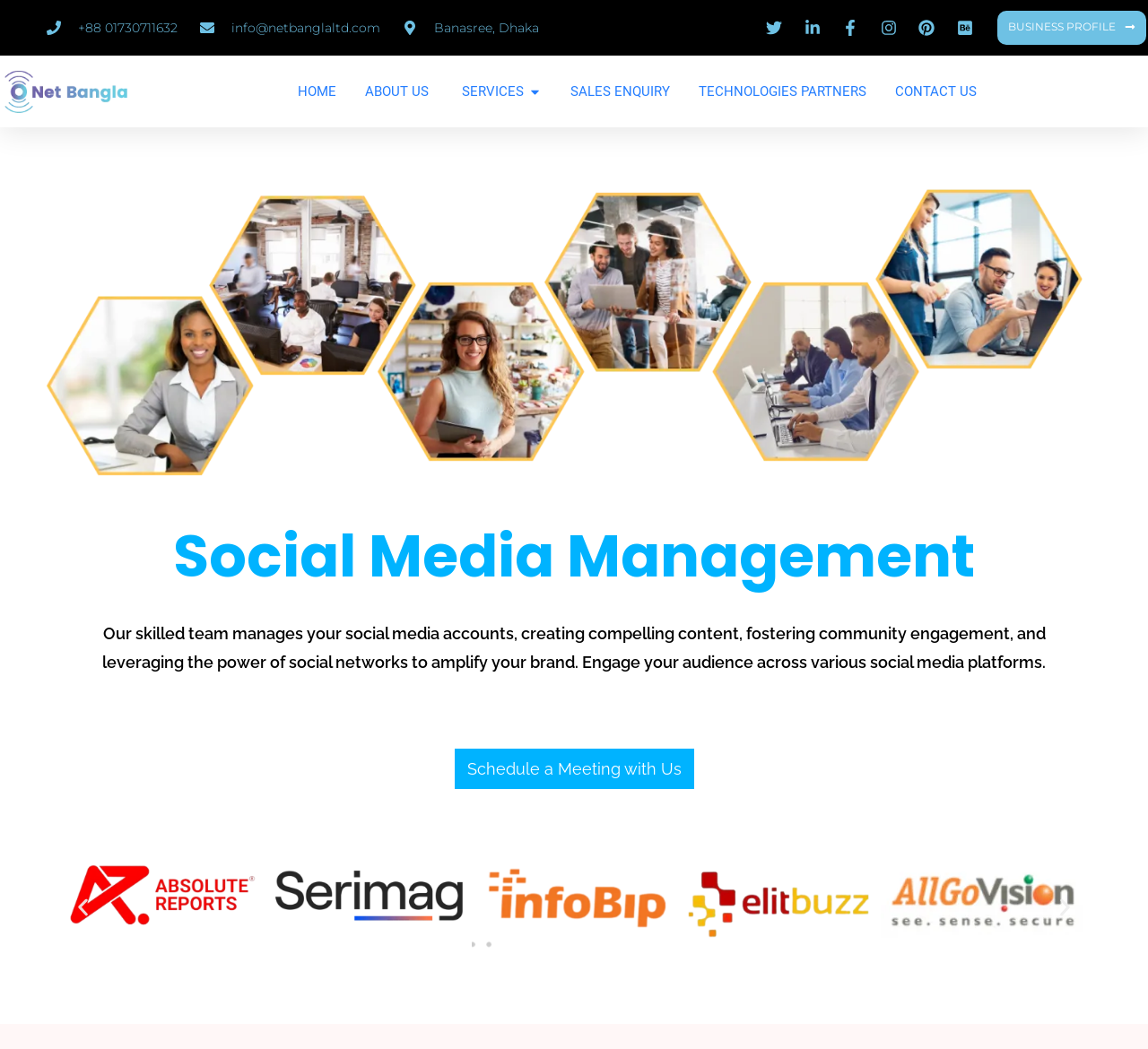With reference to the image, please provide a detailed answer to the following question: How many menu items are in the main menu?

The main menu can be found in the menubar element with the bounding box coordinates [0.116, 0.071, 0.994, 0.104]. It contains 7 menu items, which are 'HOME', 'ABOUT US', 'SERVICES', 'SALES ENQUIRY', 'TECHNOLOGIES PARTNERS', and 'CONTACT US'.